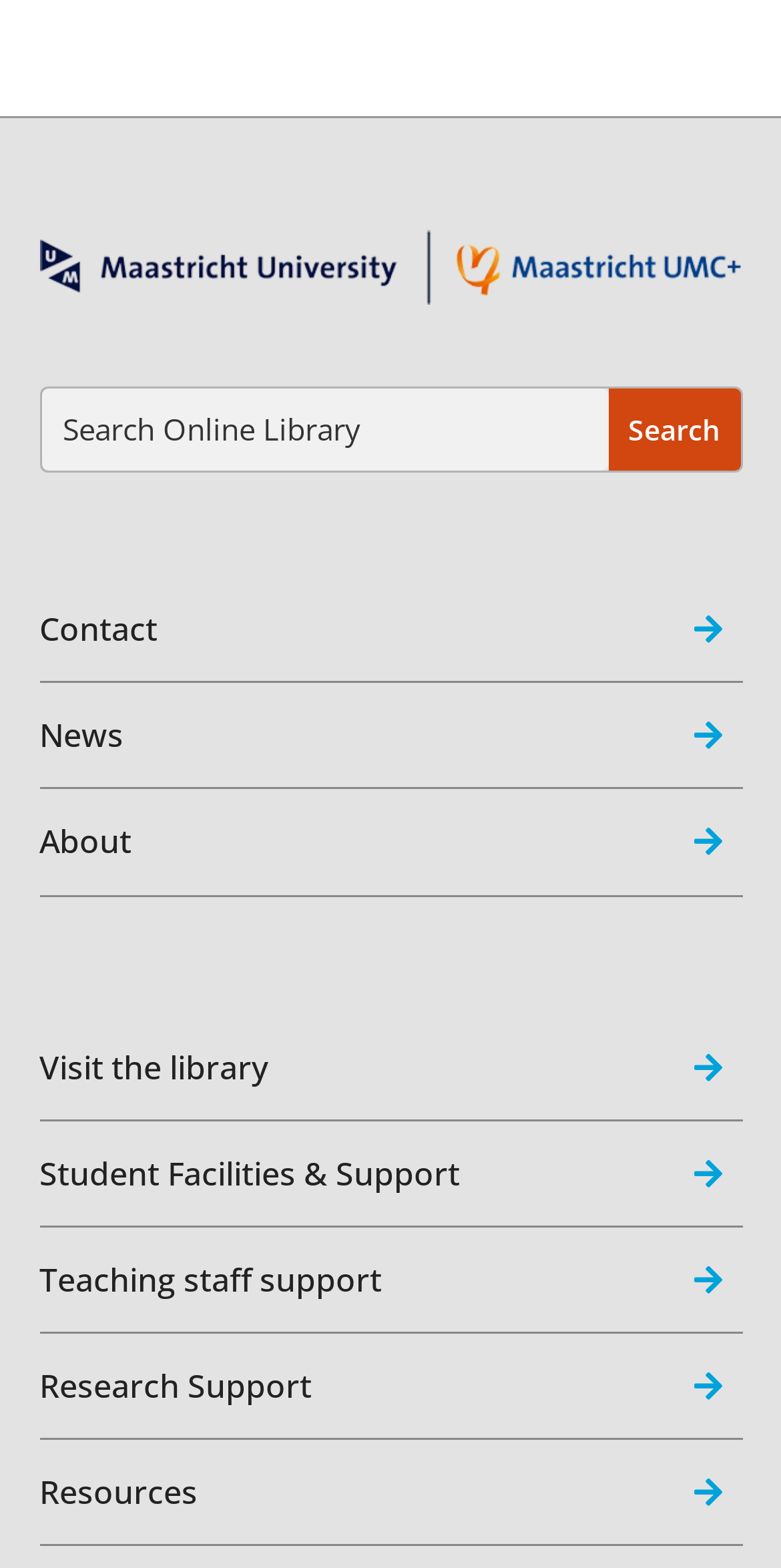How many elements are there in the search bar?
Answer the question with a detailed explanation, including all necessary information.

The search bar consists of a textbox labeled as 'Search Online Library' and a button labeled as 'Search', therefore there are 2 elements in the search bar